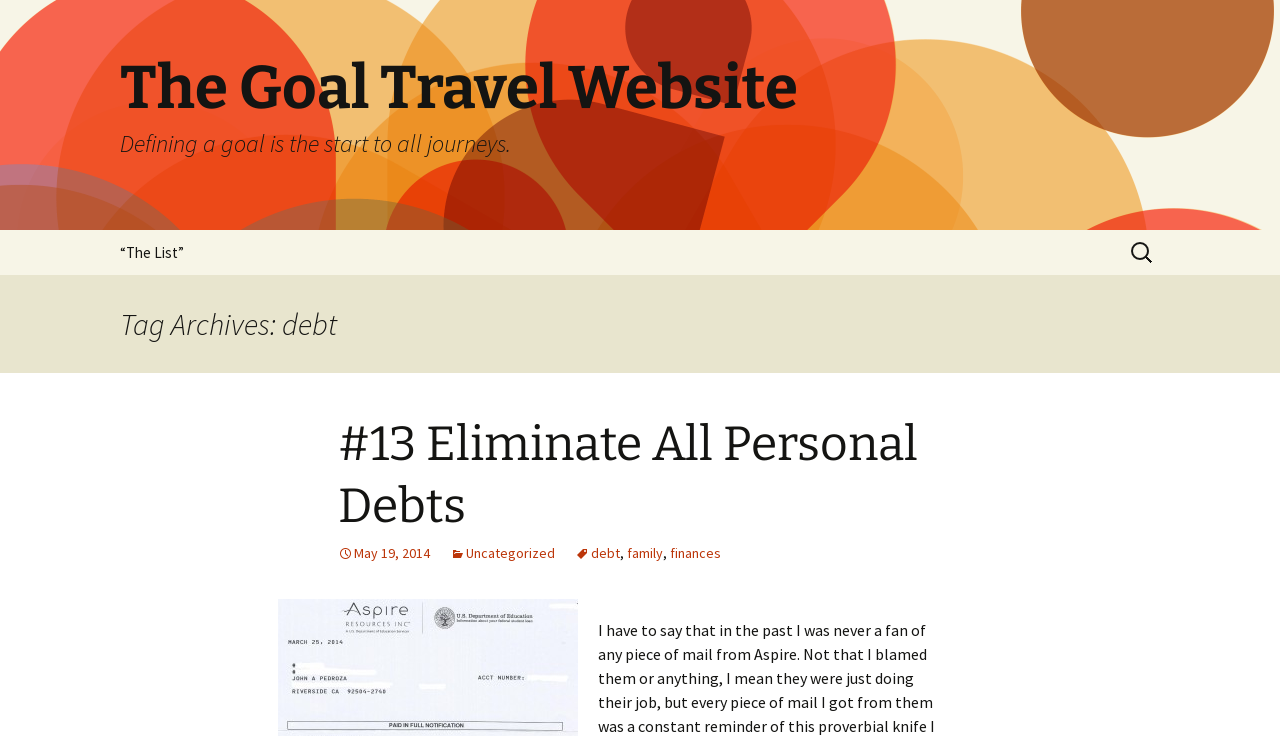Bounding box coordinates are to be given in the format (top-left x, top-left y, bottom-right x, bottom-right y). All values must be floating point numbers between 0 and 1. Provide the bounding box coordinate for the UI element described as: debt

[0.449, 0.739, 0.484, 0.763]